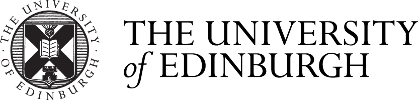What does the thistle symbolize?
Please answer the question with as much detail as possible using the screenshot.

The thistle, a symbol featured on the shield in The University of Edinburgh's emblem, represents Scotland's national flower. This inclusion highlights the university's connection to its Scottish heritage and roots, emphasizing its commitment to preserving and celebrating its cultural identity.